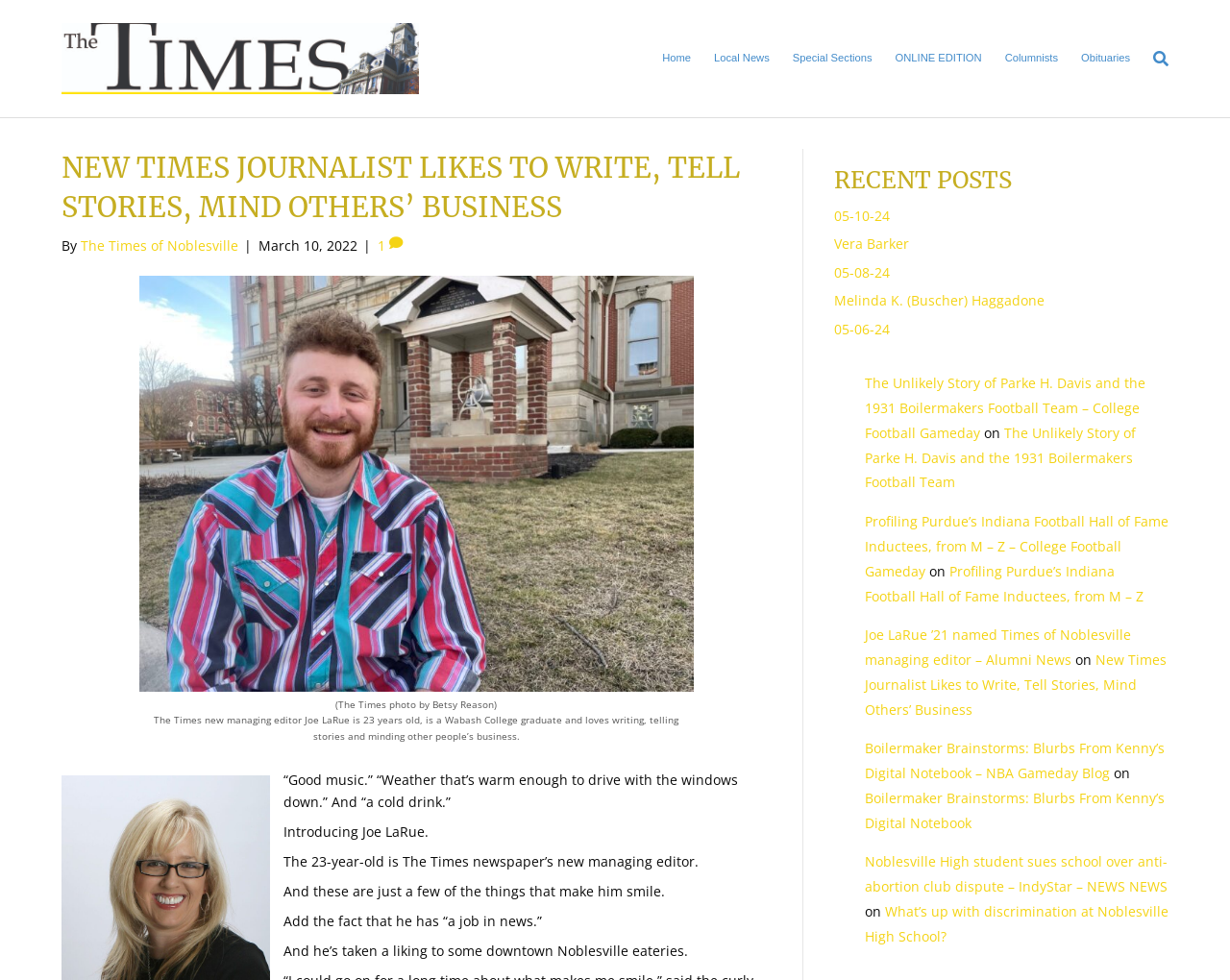Please provide the bounding box coordinates for the element that needs to be clicked to perform the following instruction: "view article dated 05-10-24". The coordinates should be given as four float numbers between 0 and 1, i.e., [left, top, right, bottom].

[0.848, 0.263, 0.904, 0.287]